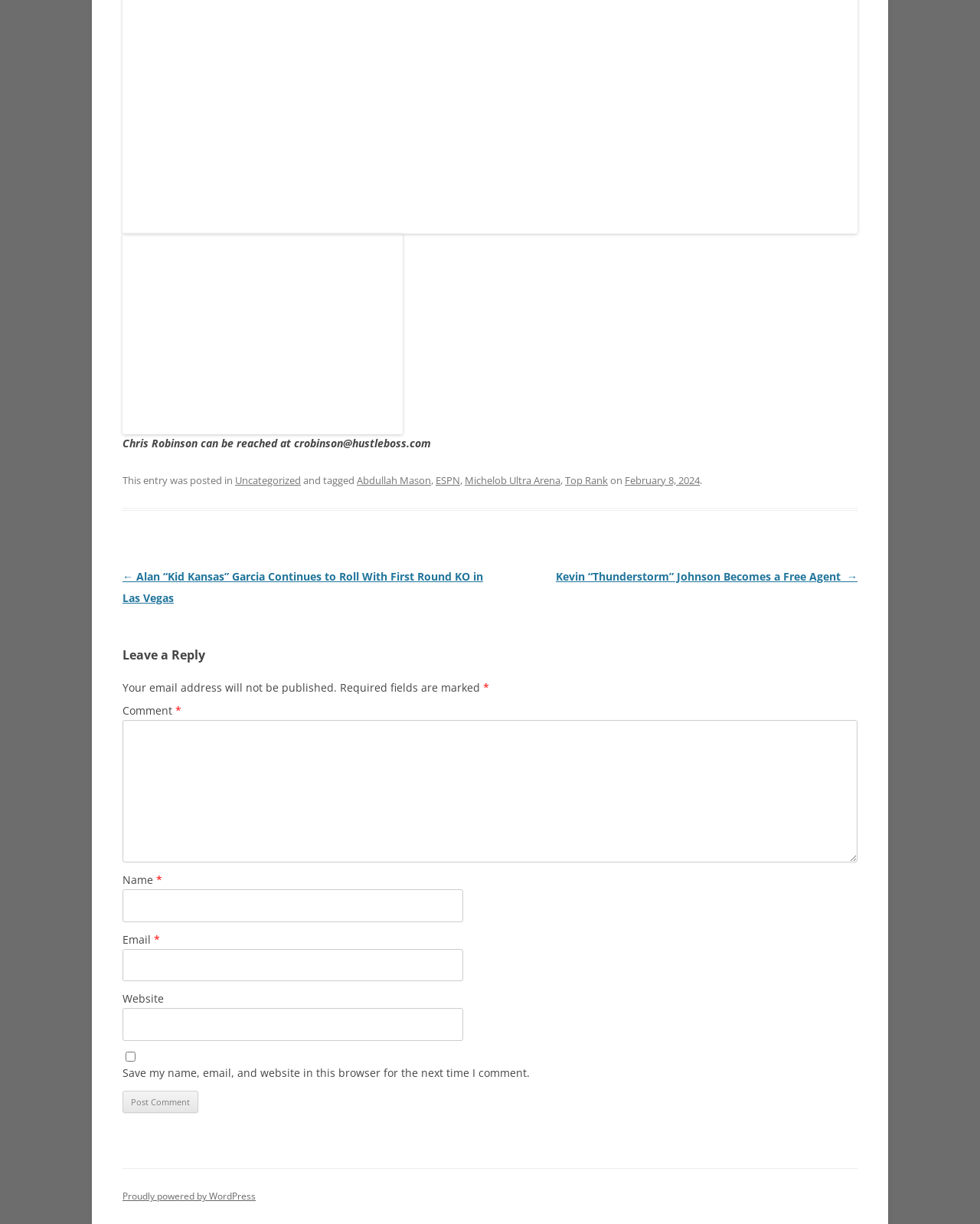Identify the coordinates of the bounding box for the element that must be clicked to accomplish the instruction: "Type your comment in the 'Comment' field".

[0.125, 0.588, 0.875, 0.705]